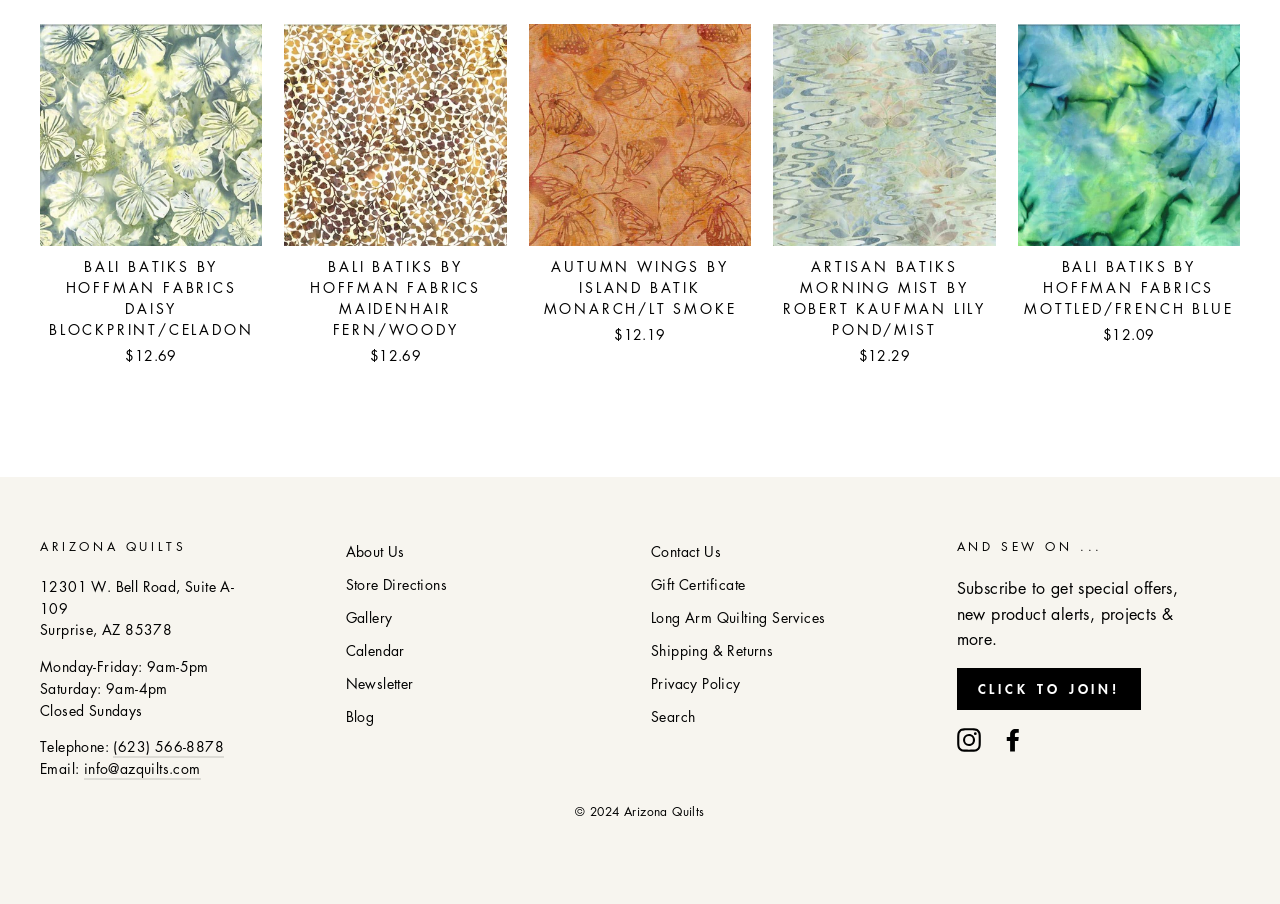Pinpoint the bounding box coordinates of the element you need to click to execute the following instruction: "Visit the About Us page". The bounding box should be represented by four float numbers between 0 and 1, in the format [left, top, right, bottom].

[0.27, 0.594, 0.316, 0.626]